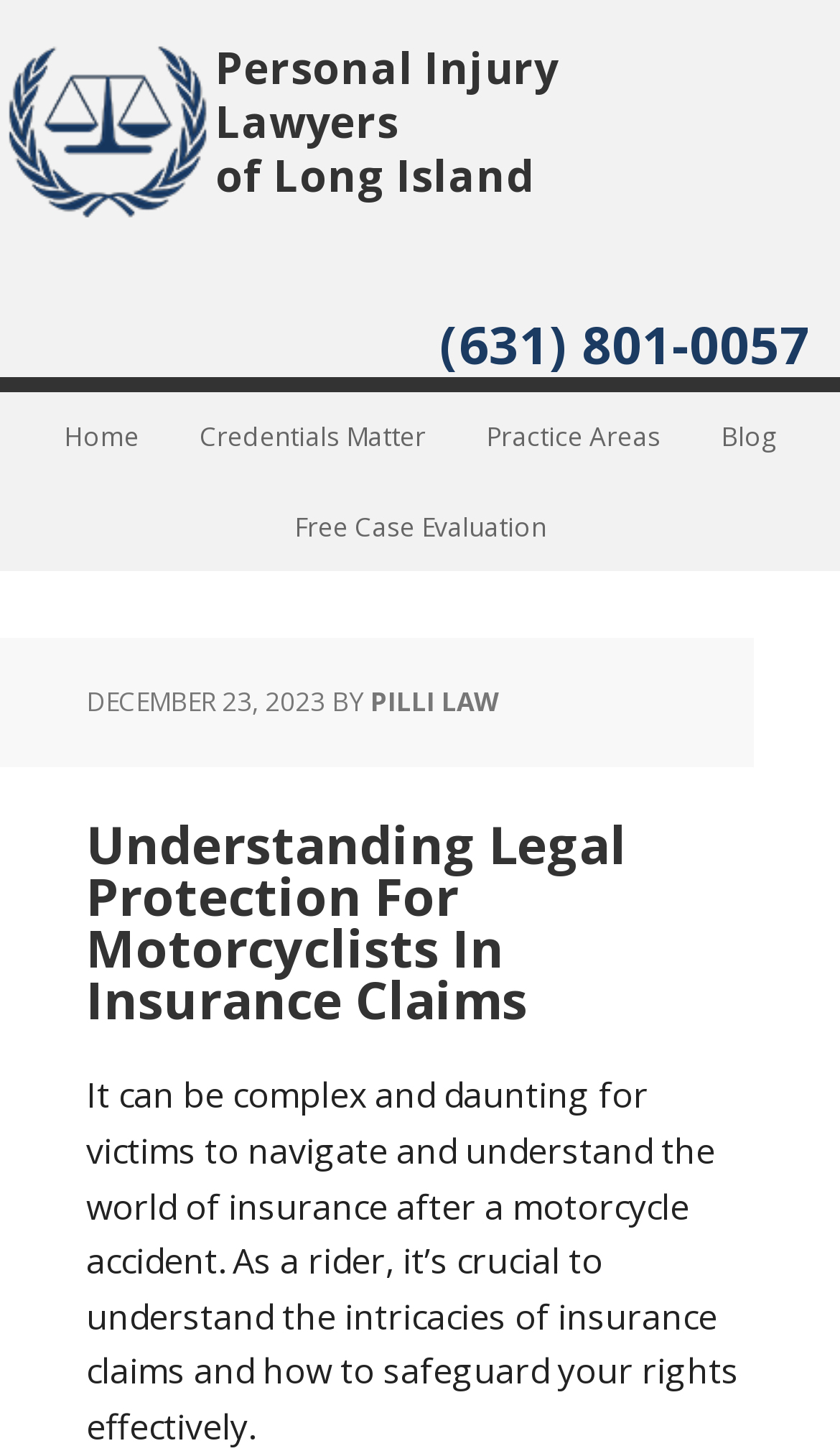Give a one-word or short phrase answer to the question: 
What is the topic of the blog post?

Motorcycle insurance claims